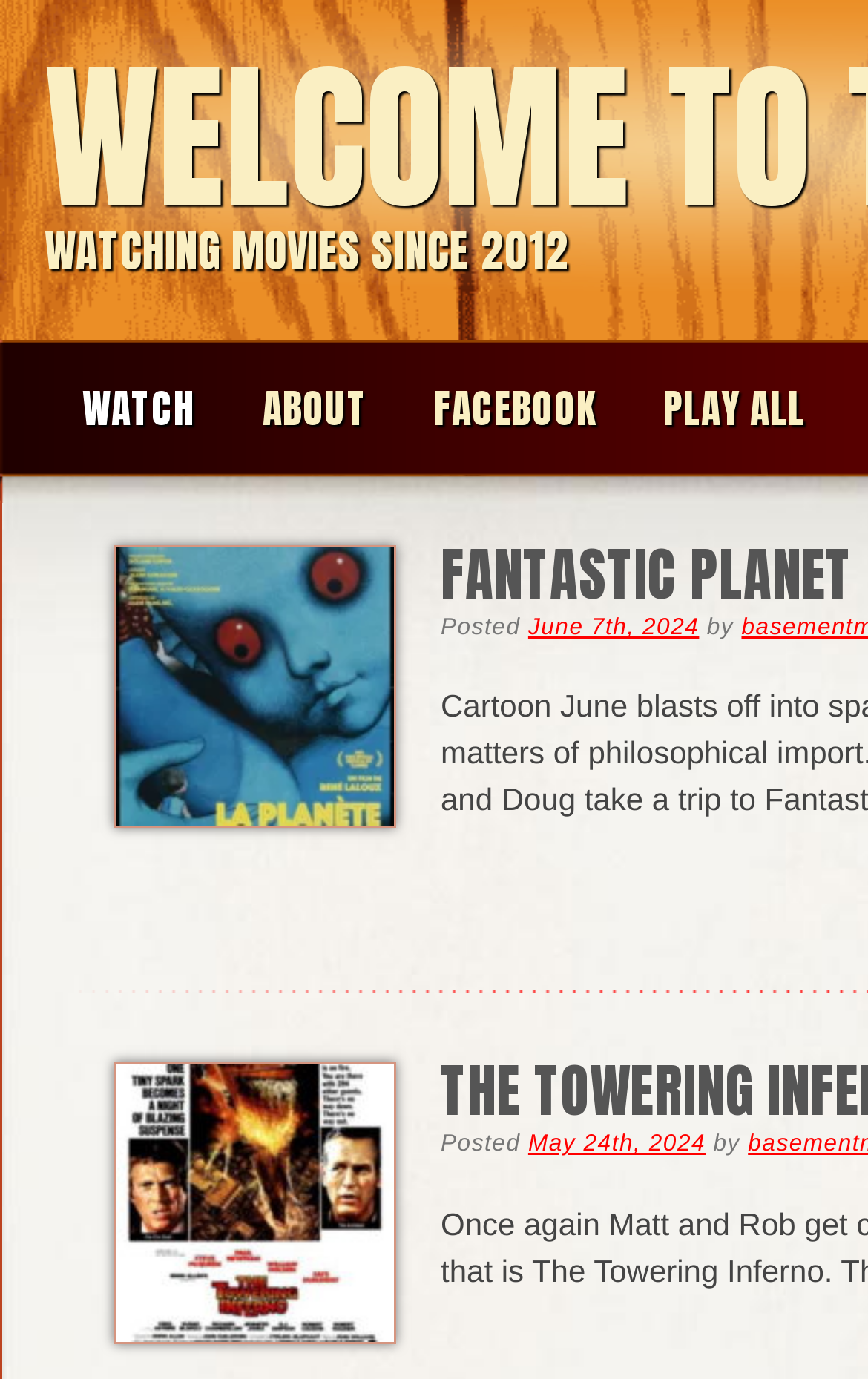Answer the question below using just one word or a short phrase: 
How many posts are displayed on the webpage?

2